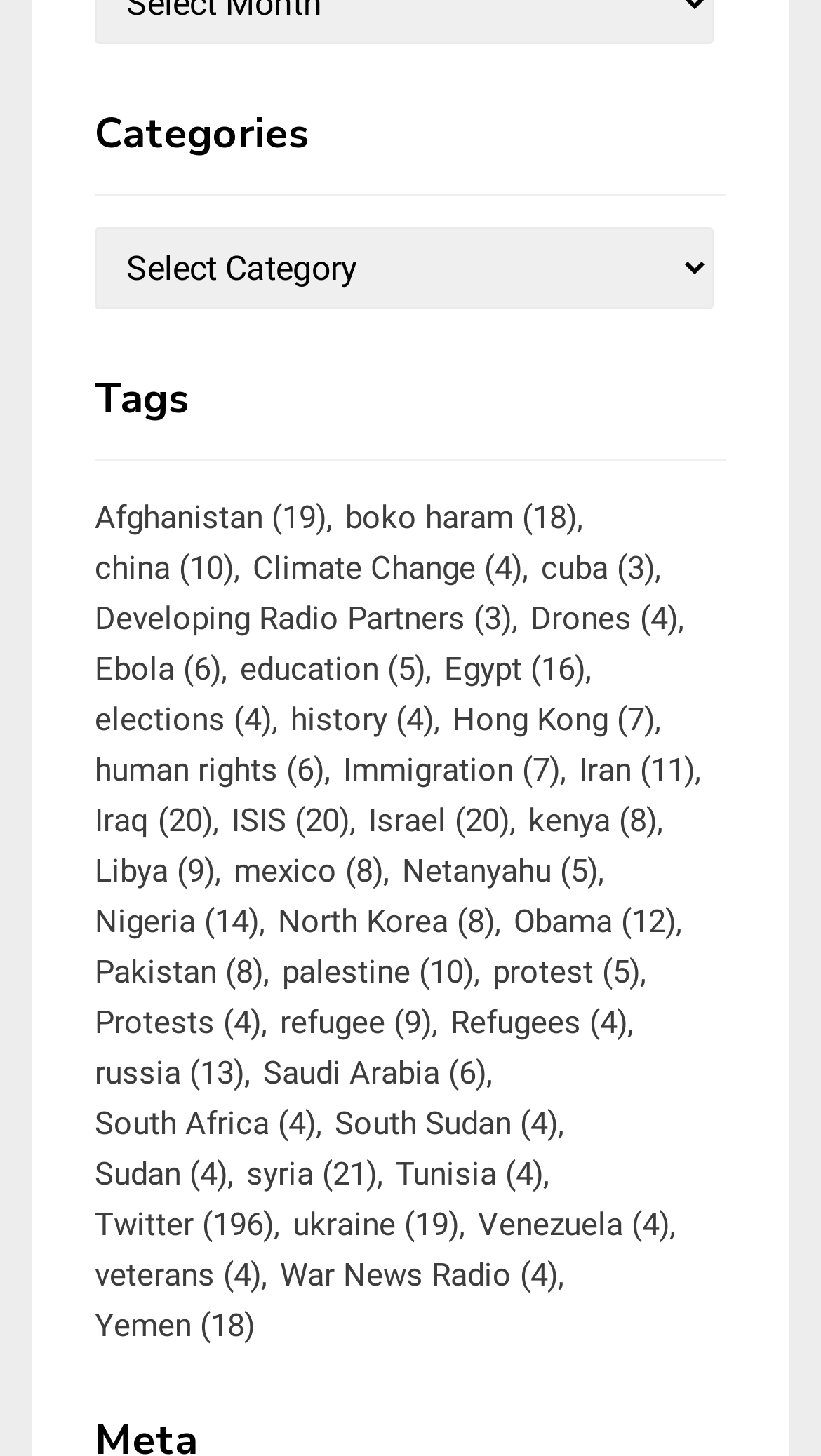Find the bounding box coordinates for the UI element that matches this description: "parent_node: Product Search name="keyword"".

None